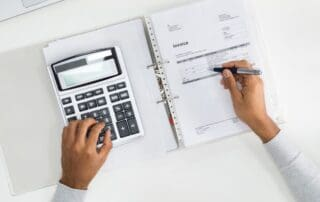Explain the details of the image you are viewing.

The image depicts a top-down view of a workspace where a person is engaged in financial calculations. Two hands are visibly at work: one is using a calculator, while the other is holding a pen, poised above a document that appears to contain financial details or an invoice. The organizational binder suggests a methodical approach to managing finances, likely related to the context of invoice factoring. This scene resonates with themes of financial assessment and decision-making, reflecting the complexities involved in calculating costs and understanding financial services, as suggested by the title "Calculating the Cost of Factoring: A Detailed Guide." The image conveys a sense of diligence and professionalism in navigating financial tasks.